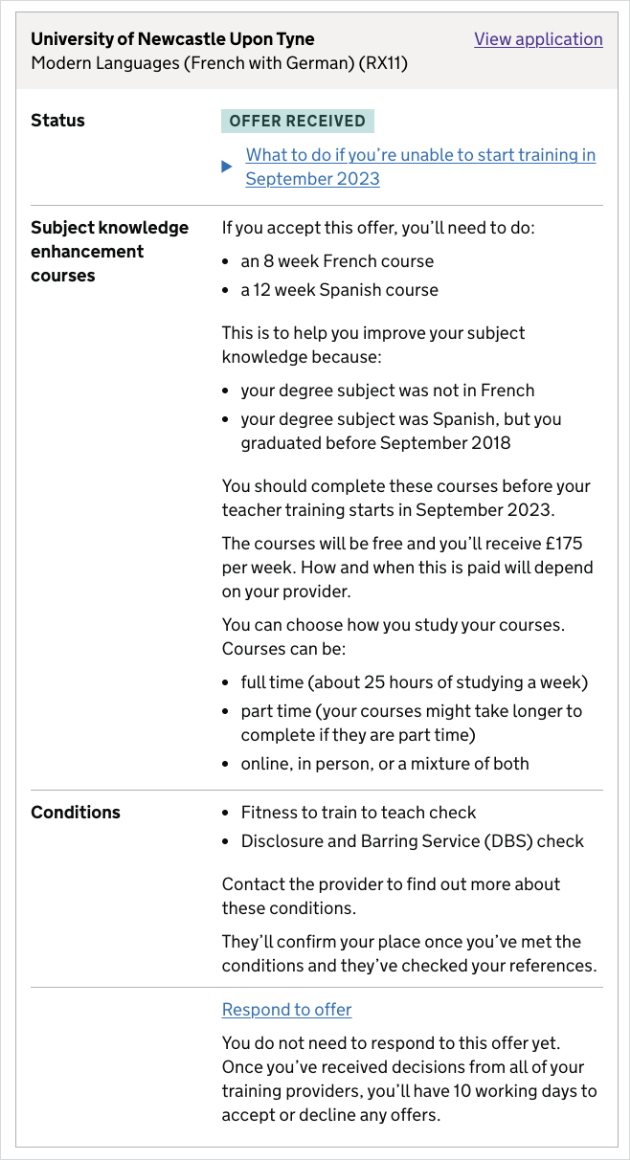How much financial support is provided per week?
Based on the visual details in the image, please answer the question thoroughly.

The screenshot mentions that the candidate will receive a £175 bursary per week during the language courses, which is a form of financial support to help them complete the required courses.